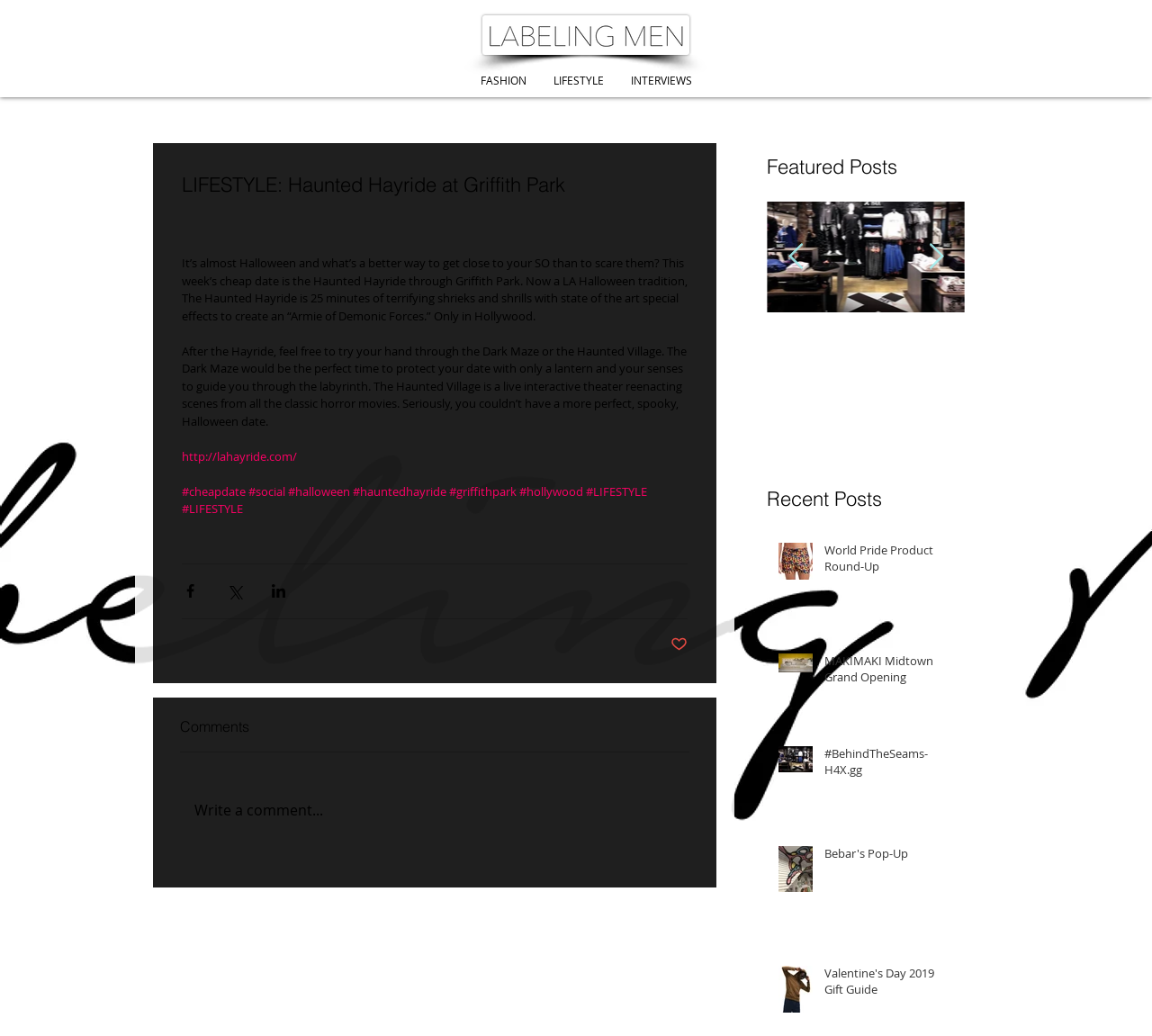Please locate the bounding box coordinates of the element that needs to be clicked to achieve the following instruction: "Write a comment". The coordinates should be four float numbers between 0 and 1, i.e., [left, top, right, bottom].

[0.156, 0.757, 0.598, 0.806]